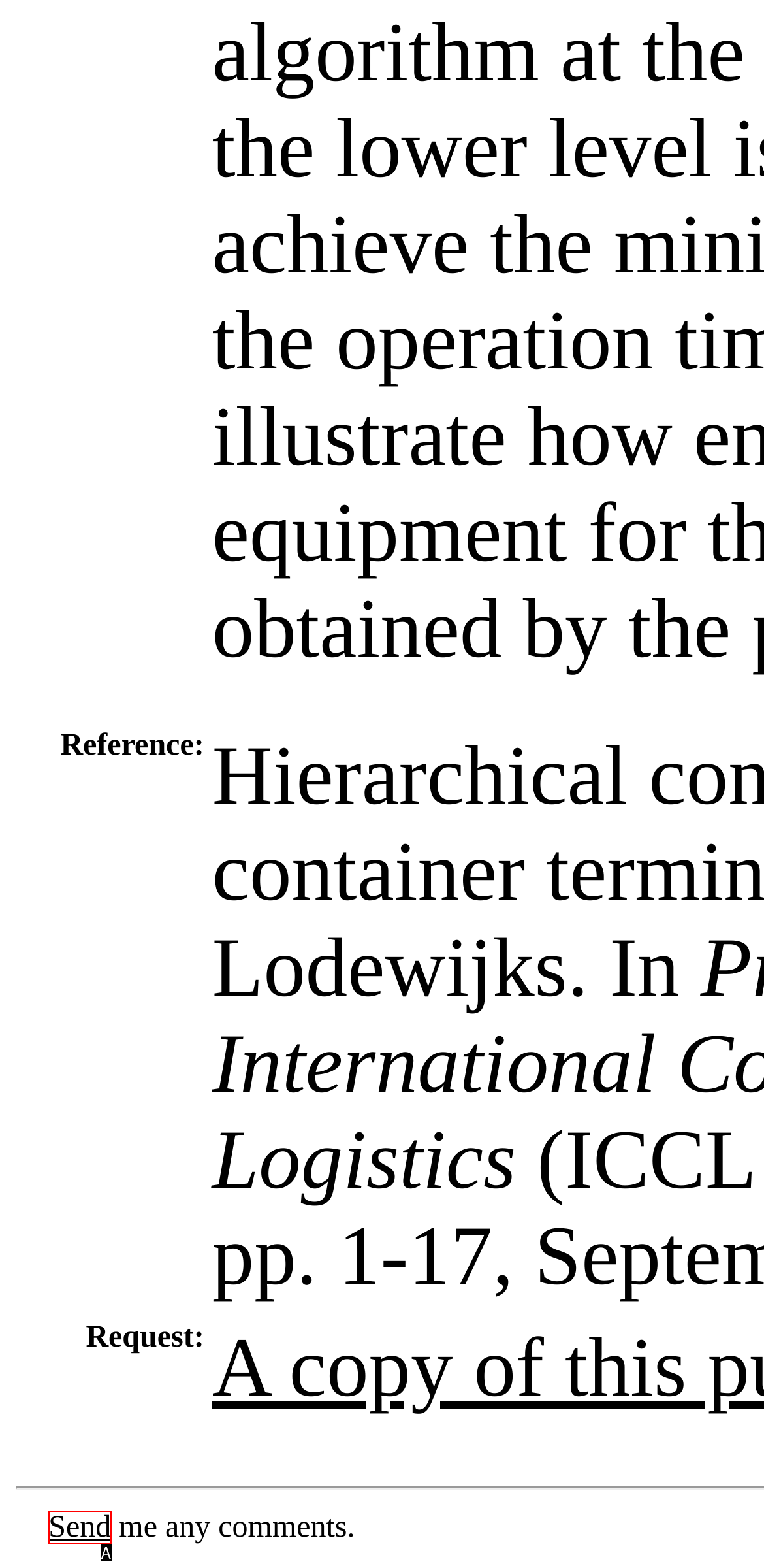Given the description: Send, select the HTML element that best matches it. Reply with the letter of your chosen option.

A